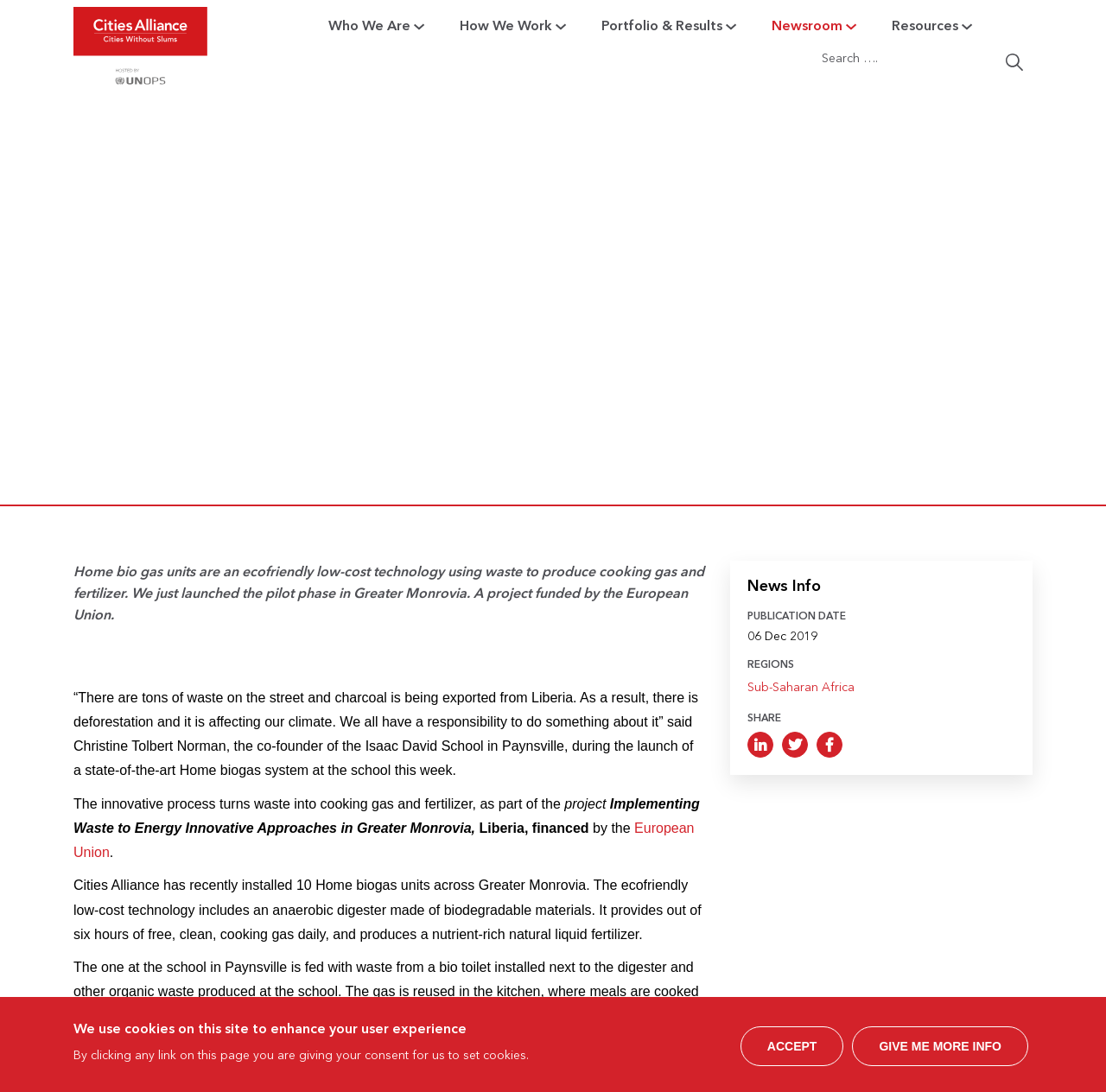Answer the following inquiry with a single word or phrase:
What is the benefit of the Home biogas units?

Clean cooking gas and fertilizer